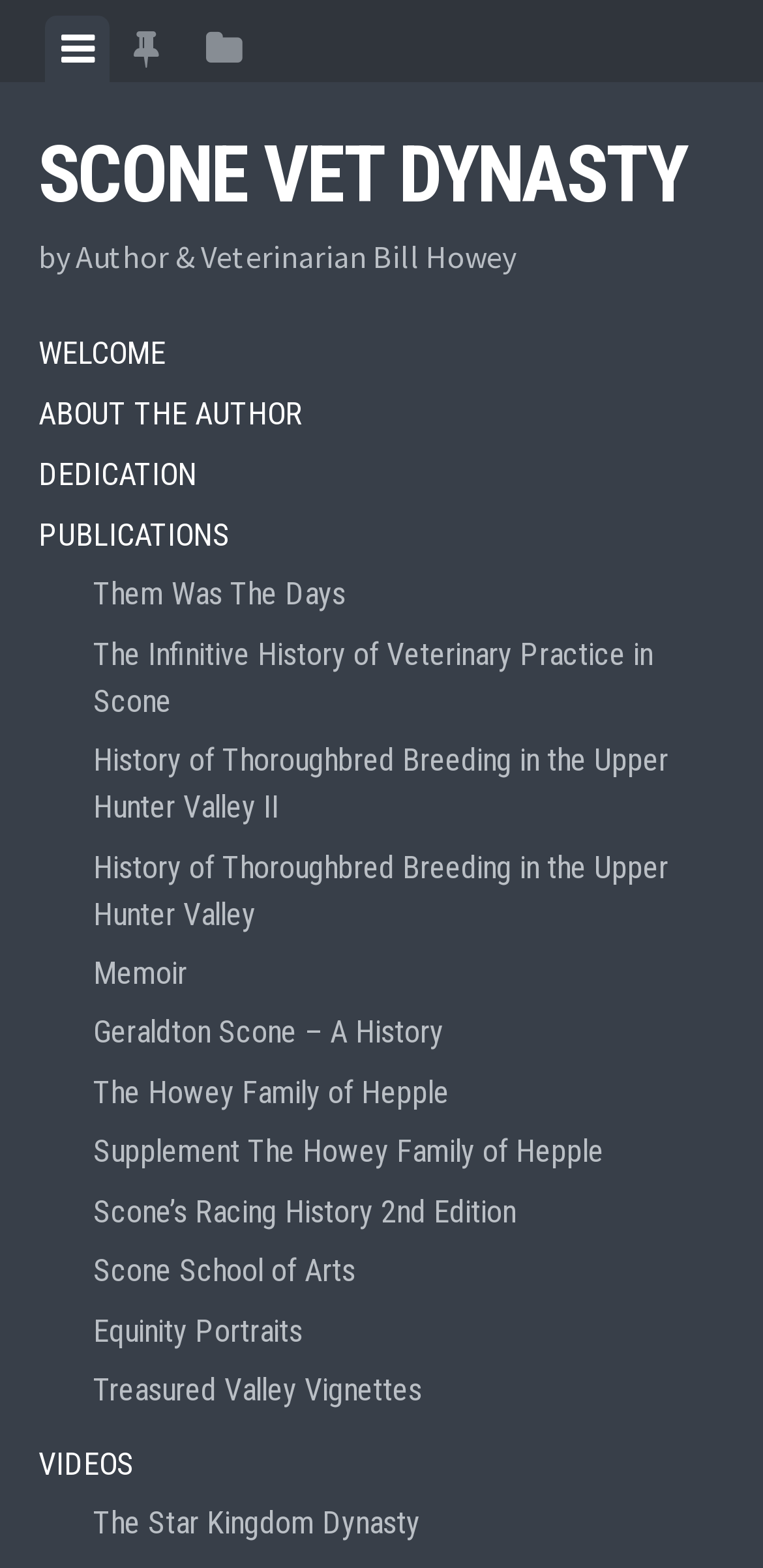What is the name of the dynasty? Analyze the screenshot and reply with just one word or a short phrase.

Scone Vet Dynasty